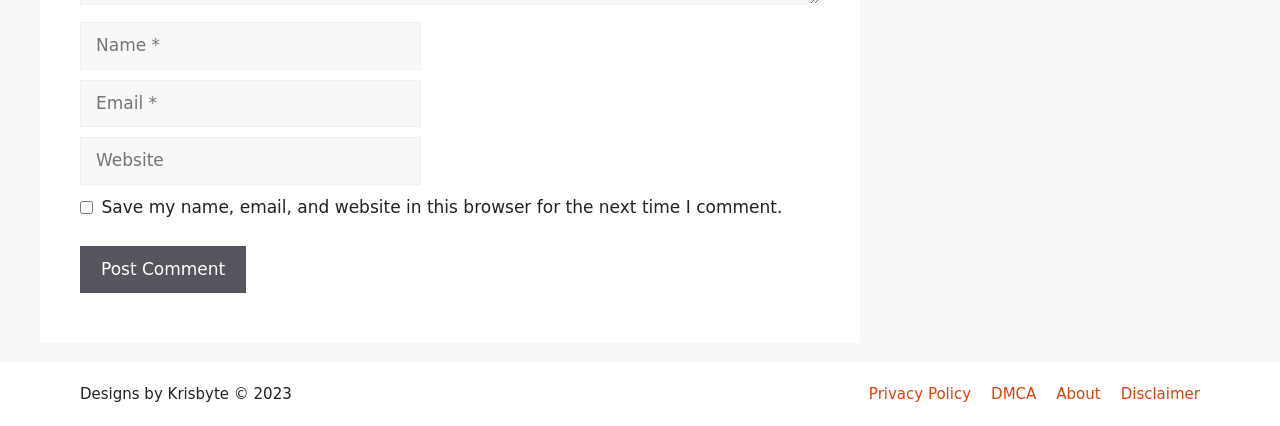Please specify the bounding box coordinates of the region to click in order to perform the following instruction: "Visit the privacy policy page".

[0.679, 0.905, 0.759, 0.947]